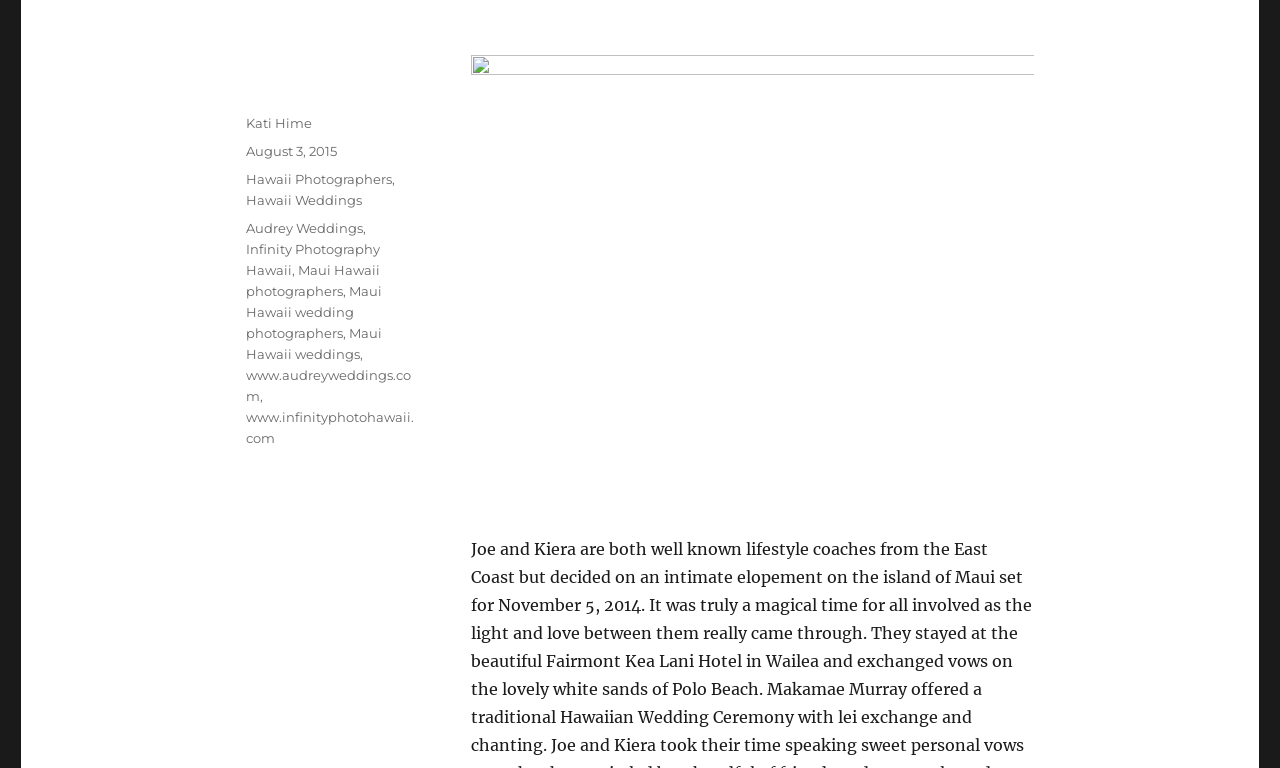Highlight the bounding box coordinates of the element that should be clicked to carry out the following instruction: "explore Hawaii Photographers category". The coordinates must be given as four float numbers ranging from 0 to 1, i.e., [left, top, right, bottom].

[0.192, 0.223, 0.306, 0.244]